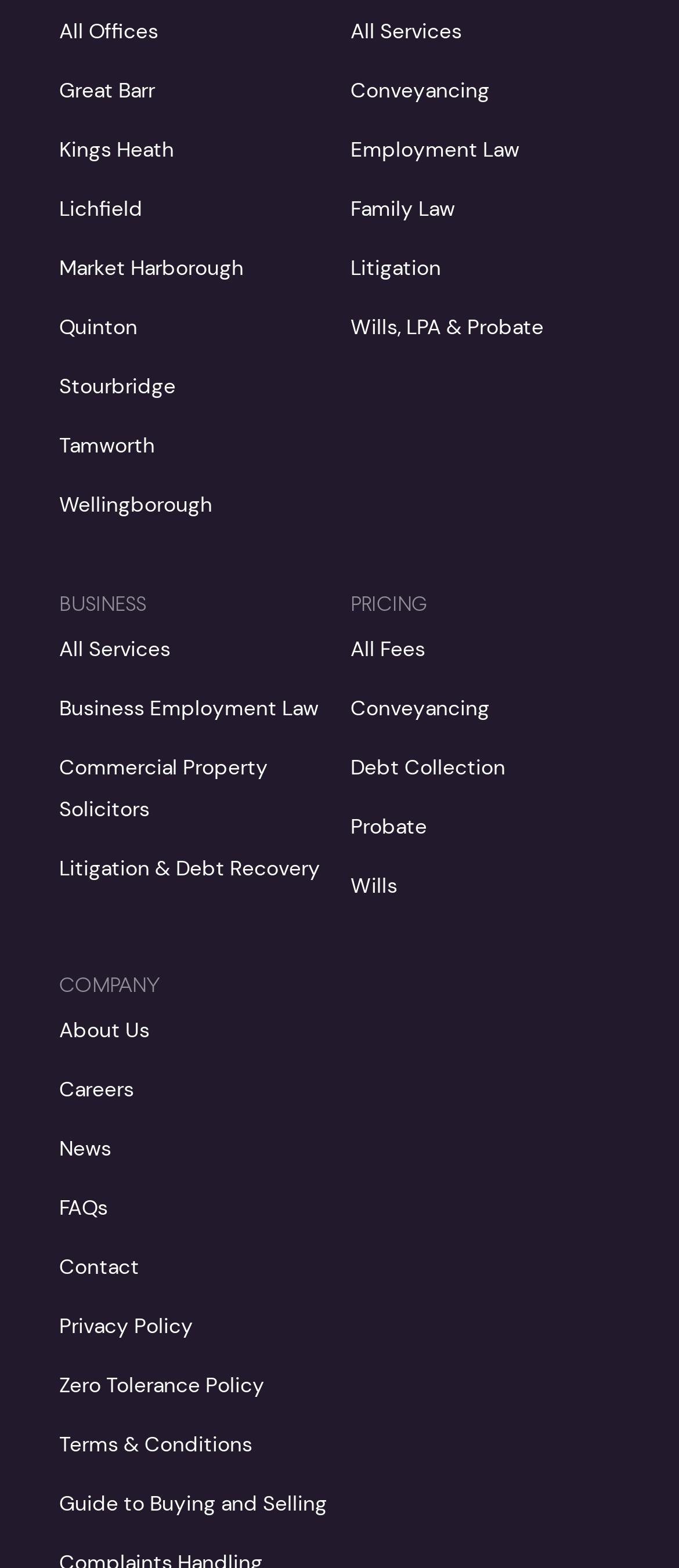Identify the bounding box for the UI element described as: "News". Ensure the coordinates are four float numbers between 0 and 1, formatted as [left, top, right, bottom].

[0.087, 0.717, 0.164, 0.734]